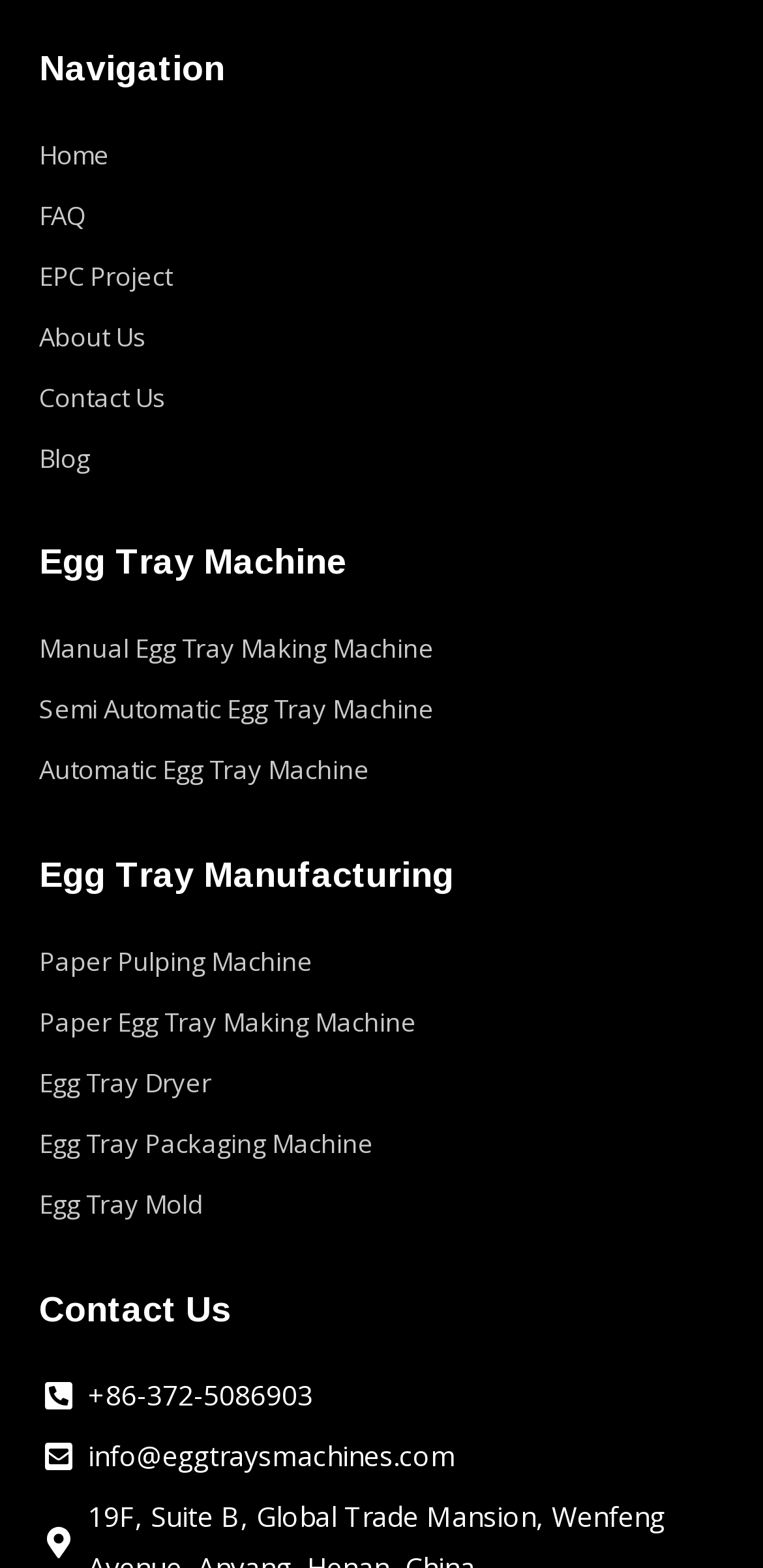Identify the coordinates of the bounding box for the element described below: "Paper Pulping Machine". Return the coordinates as four float numbers between 0 and 1: [left, top, right, bottom].

[0.051, 0.598, 0.949, 0.63]